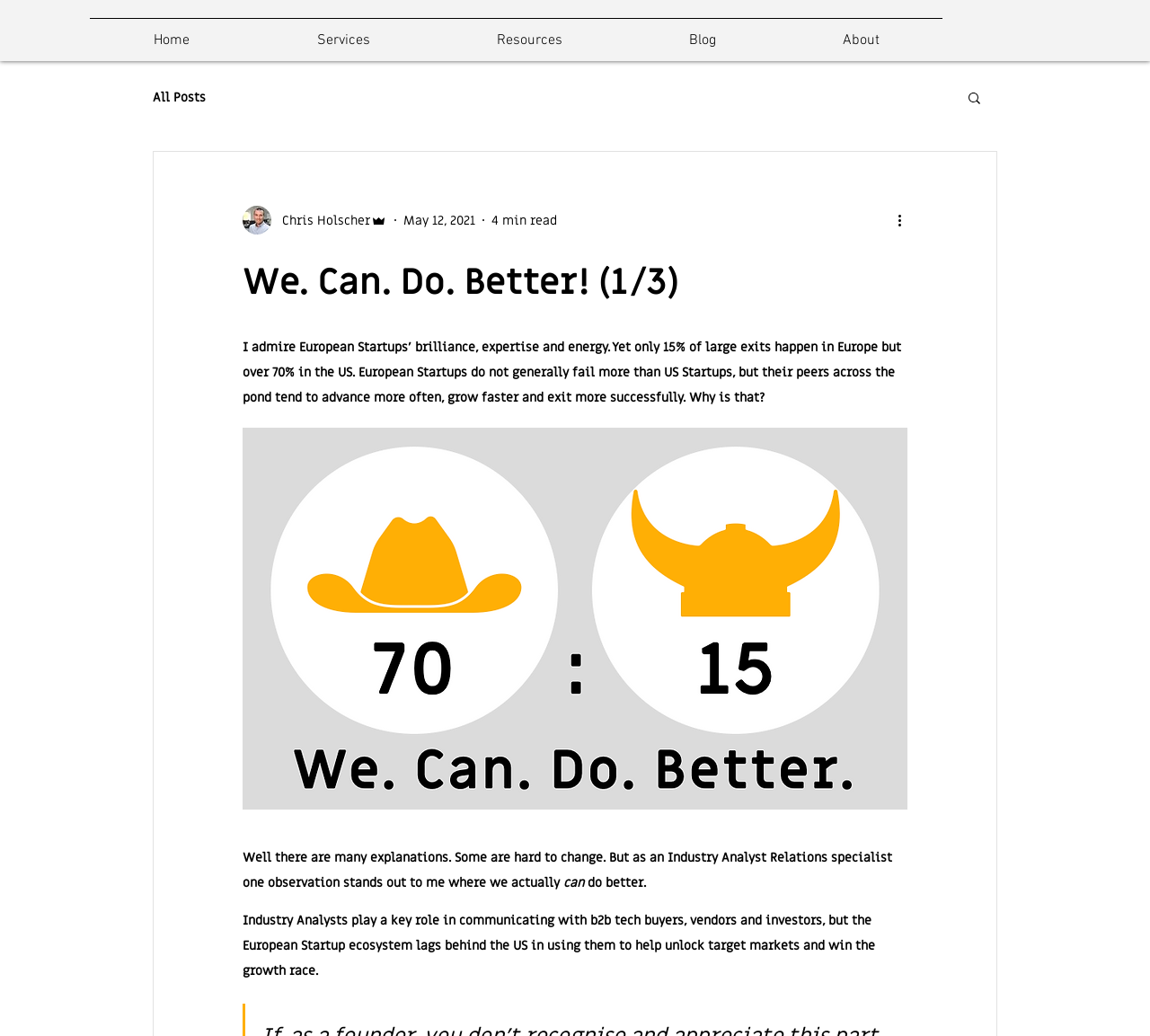What is the date of the blog post?
Can you provide a detailed and comprehensive answer to the question?

The date of the blog post can be found by looking at the generic element 'May 12, 2021' which is located below the author's name and picture.